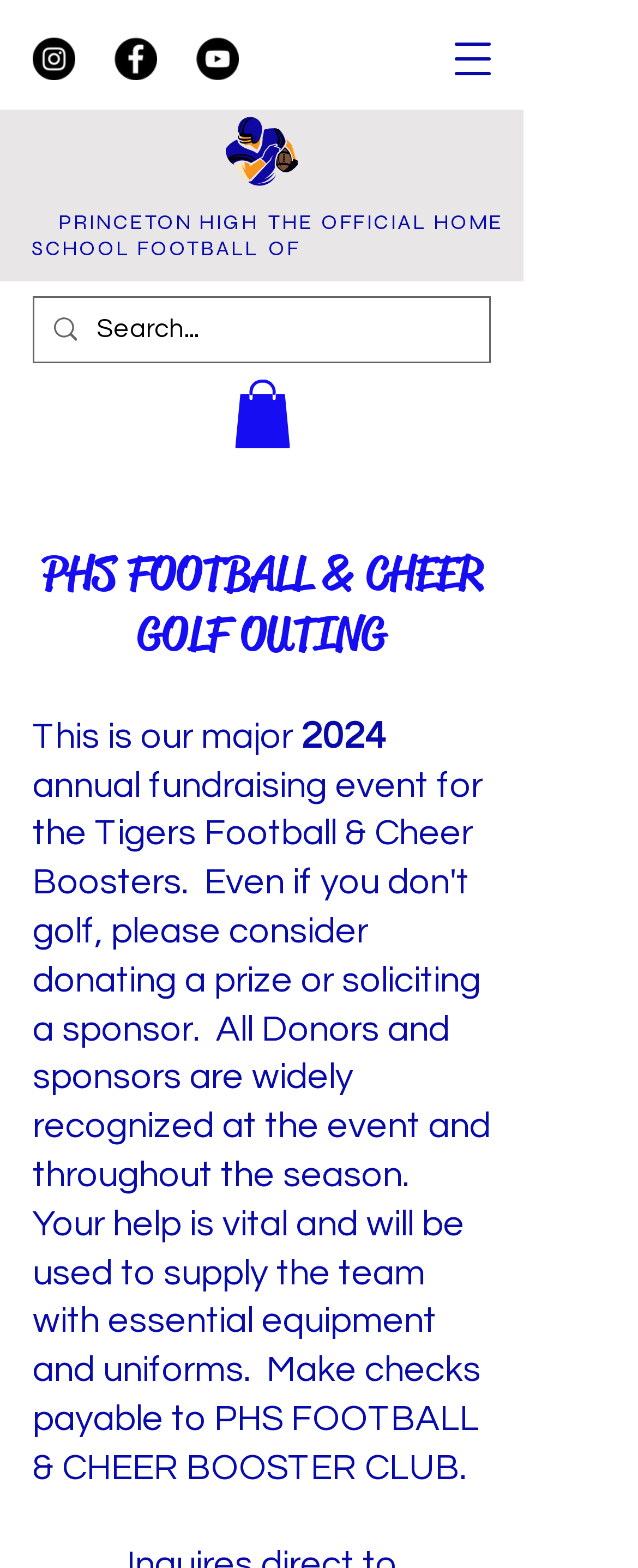Extract the top-level heading from the webpage and provide its text.

PHS FOOTBALL & CHEER GOLF OUTING